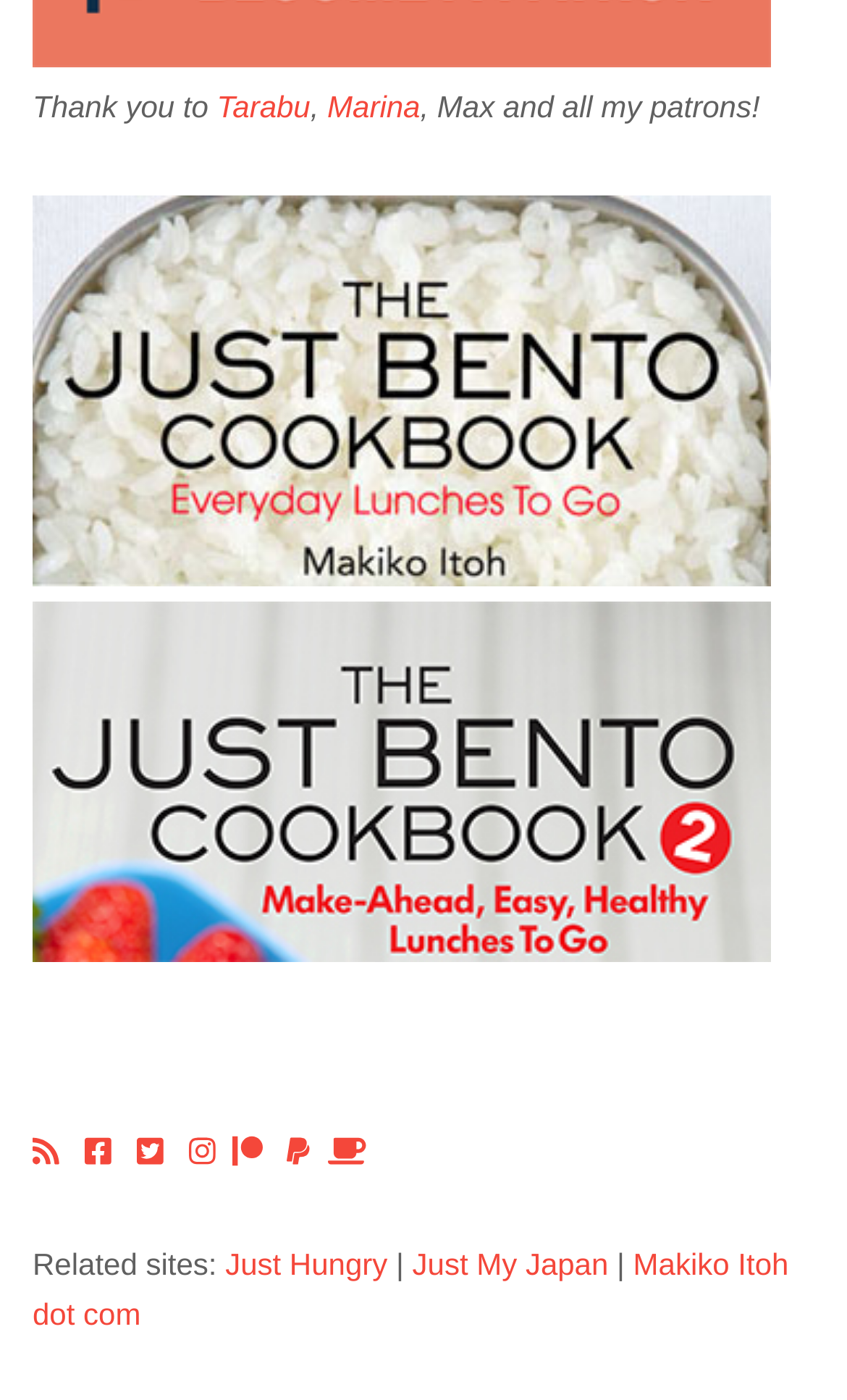Please pinpoint the bounding box coordinates for the region I should click to adhere to this instruction: "View the profile of throwawaynickname".

None